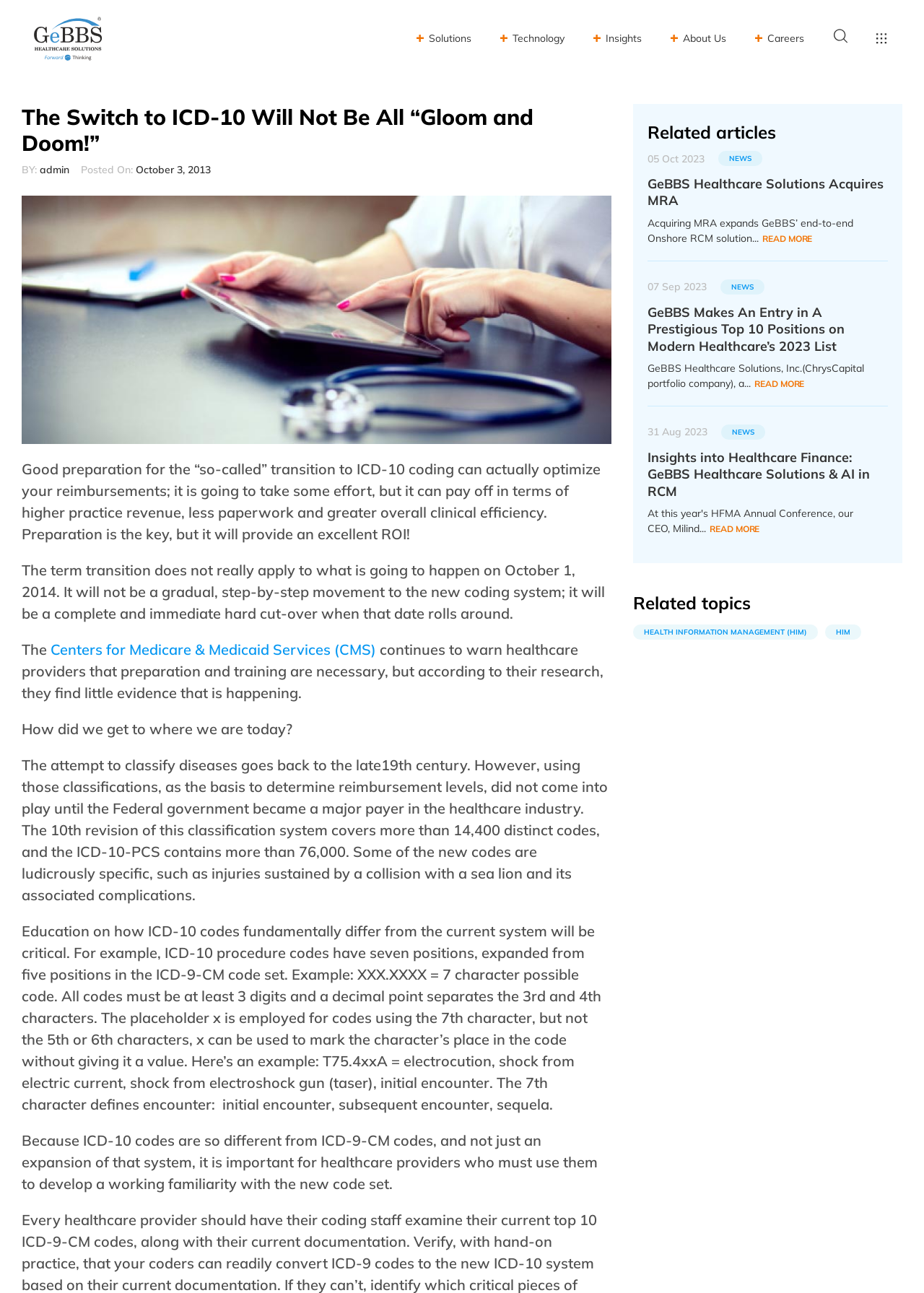Summarize the webpage with intricate details.

The webpage is about GeBBS Healthcare Solutions, with a focus on the transition to ICD-10 coding. At the top, there is a logo and a navigation menu with links to "Solutions", "Technology", "Insights", "About Us", and "Careers". On the right side, there is a search bar and a toggle menu button.

Below the navigation menu, there is a heading that reads "The Switch to ICD-10 Will Not Be All “Gloom and Doom!”". Underneath, there is a byline with the author's name and a posted date. To the right of the byline, there is an image of healthcare professionals.

The main content of the page is a long article that discusses the importance of preparation and training for the transition to ICD-10 coding. The article is divided into several paragraphs, with headings and subheadings that break up the text. The content covers topics such as the benefits of preparation, the history of disease classification, and the differences between ICD-9 and ICD-10 codes.

On the right side of the page, there is a section titled "Related articles" that lists several news articles with headings, dates, and short summaries. Each article has a "READ MORE" link.

At the bottom of the page, there is a section titled "Related topics" with links to "HEALTH INFORMATION MANAGEMENT (HIM)" and "HIM".